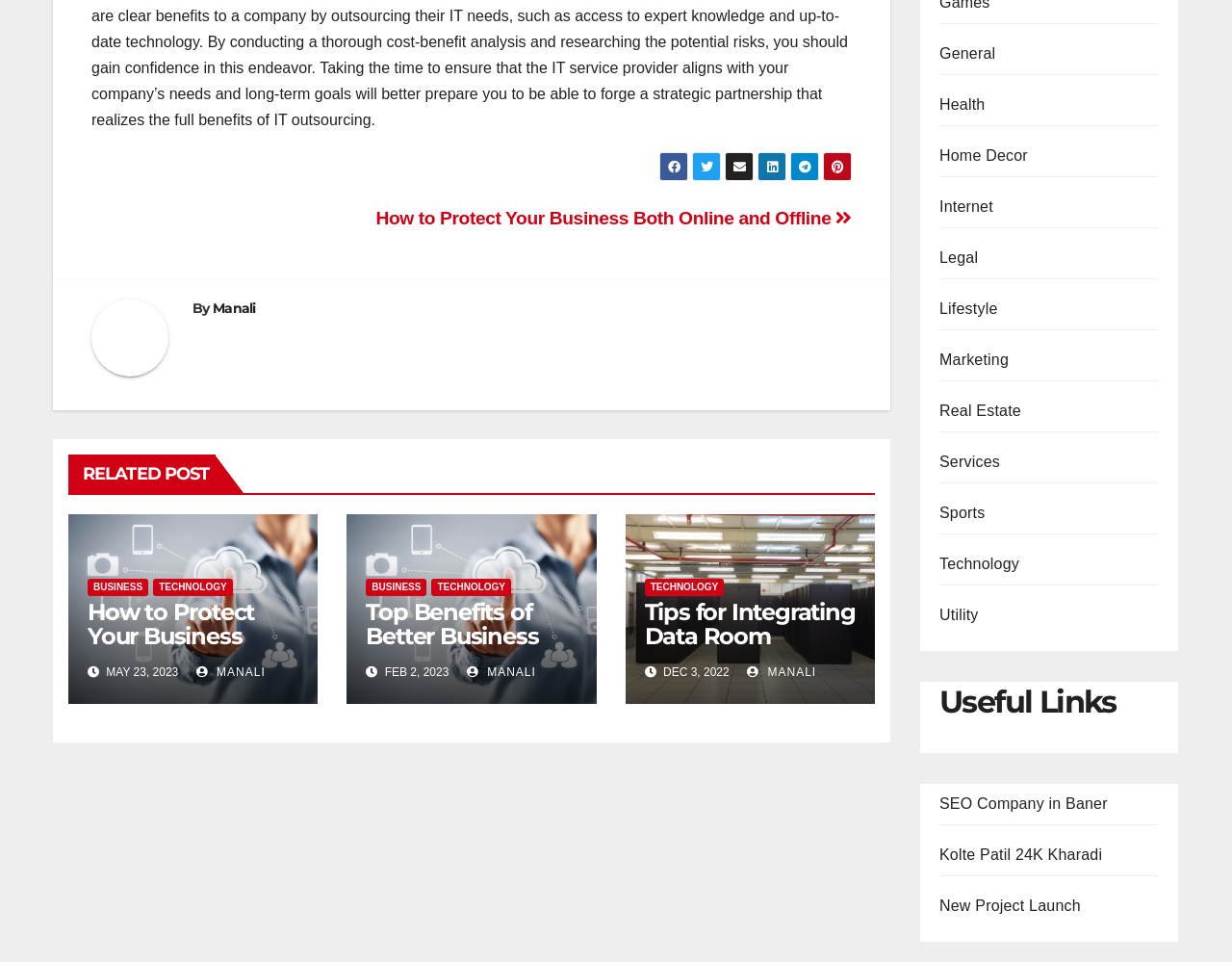Provide a brief response using a word or short phrase to this question:
What is the section title above the links 'SEO Company in Baner', 'Kolte Patil 24K Kharadi', and 'New Project Launch'?

Useful Links